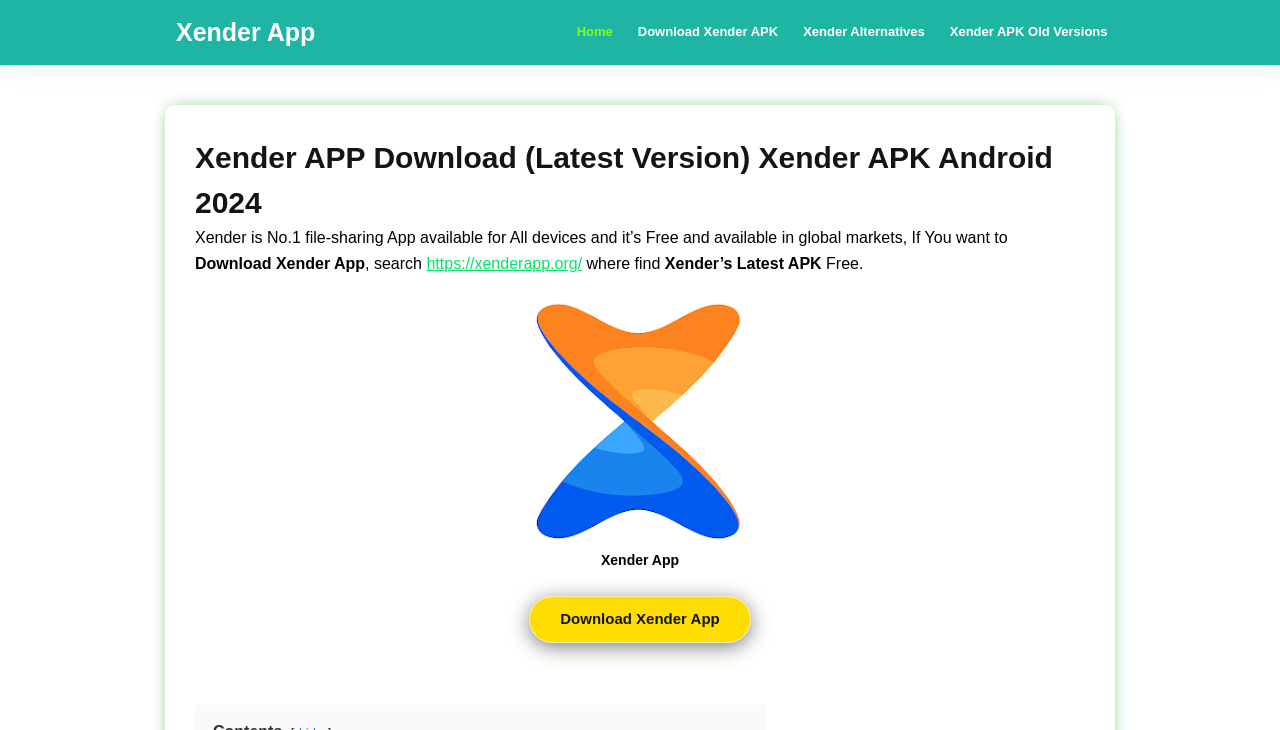Locate the UI element described by Xender APK Old Versions and provide its bounding box coordinates. Use the format (top-left x, top-left y, bottom-right x, bottom-right y) with all values as floating point numbers between 0 and 1.

[0.732, 0.0, 0.875, 0.089]